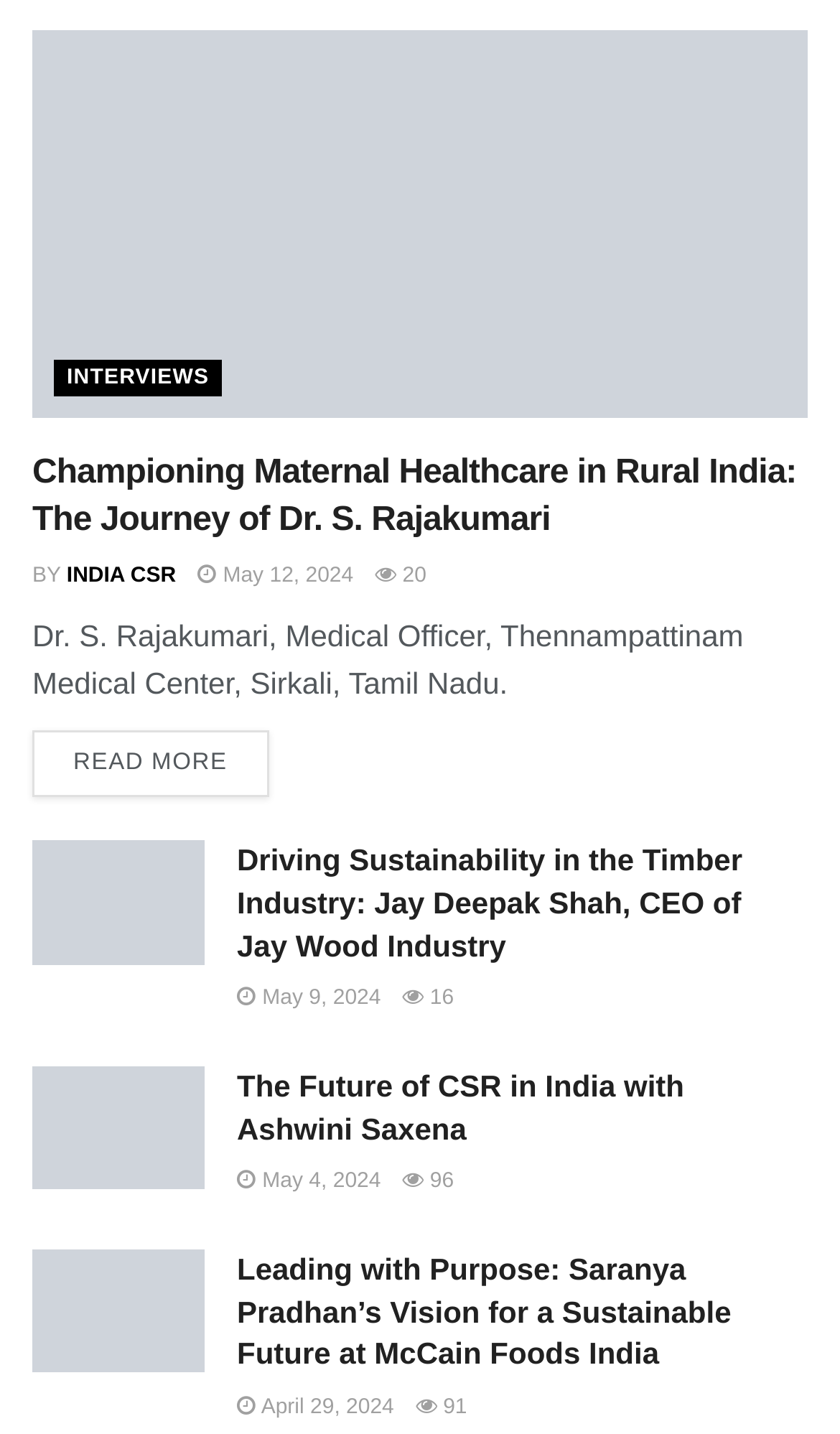Given the element description, predict the bounding box coordinates in the format (top-left x, top-left y, bottom-right x, bottom-right y). Make sure all values are between 0 and 1. Here is the element description: Read more

[0.038, 0.509, 0.319, 0.557]